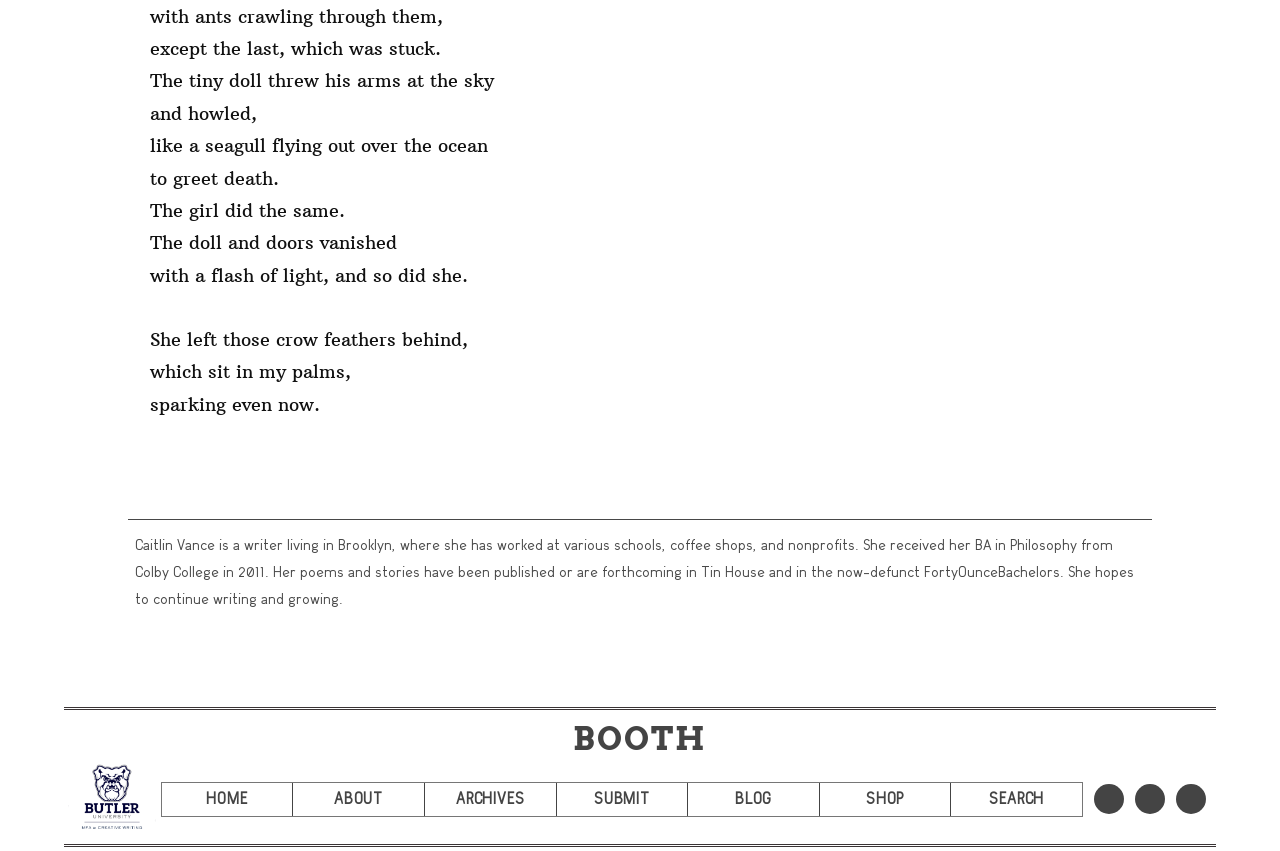What is the name of the writer? Based on the screenshot, please respond with a single word or phrase.

Caitlin Vance